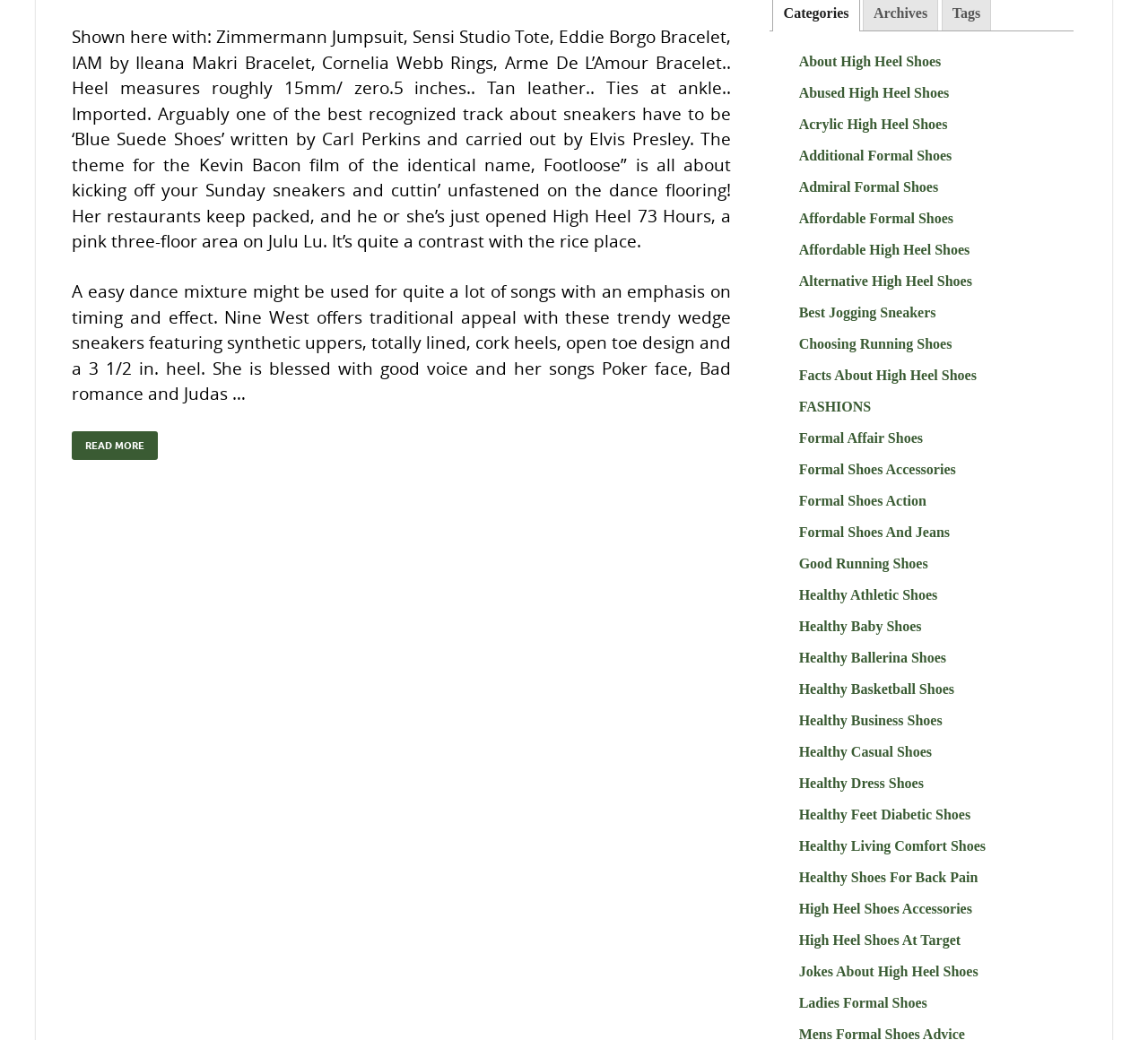Please answer the following question using a single word or phrase: 
How many links are there on this webpage?

30